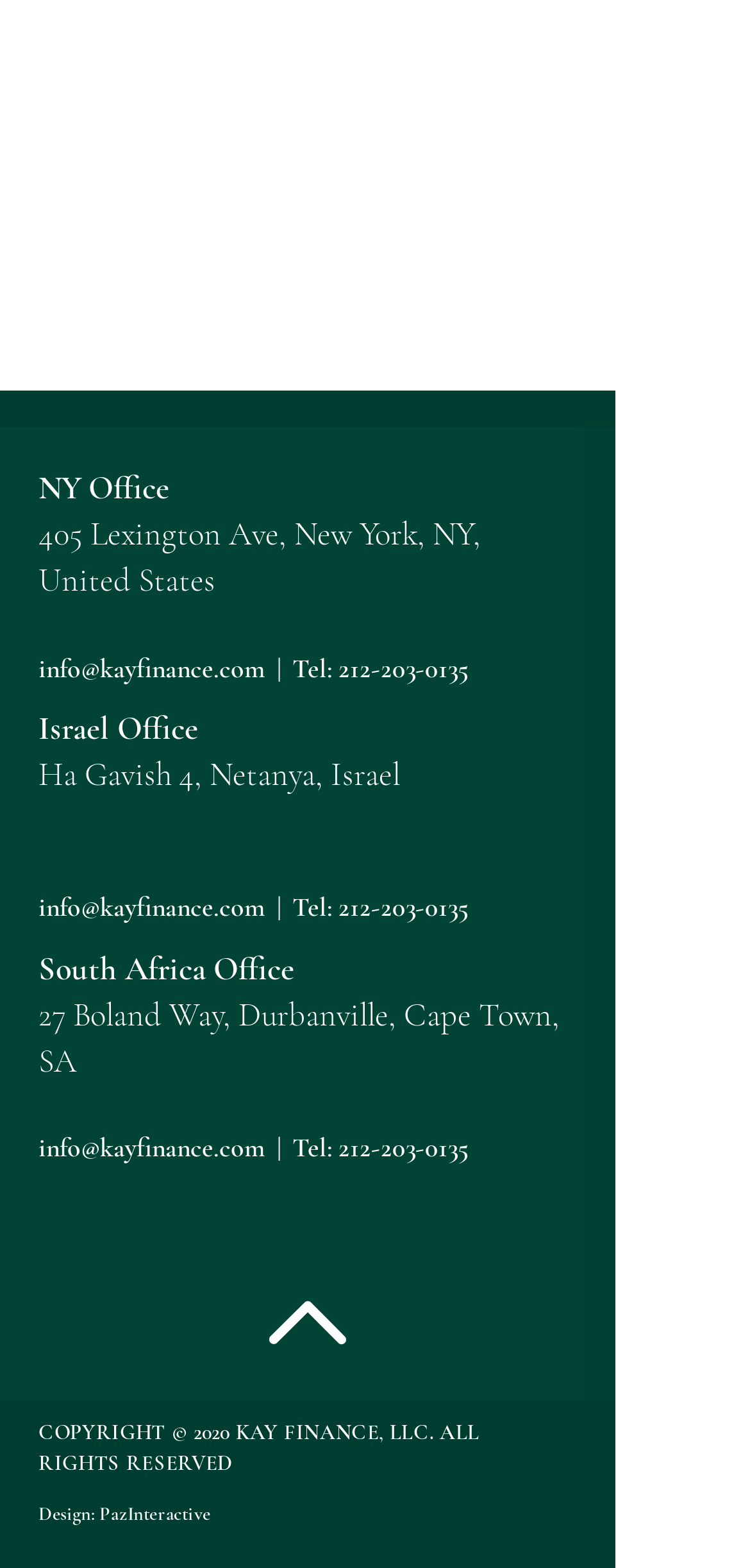Utilize the information from the image to answer the question in detail:
What is the address of the NY office?

I found the address of the NY office by looking at the StaticText element with the content '405 Lexington Ave, New York, NY, United States' which is located below the 'NY Office' text.